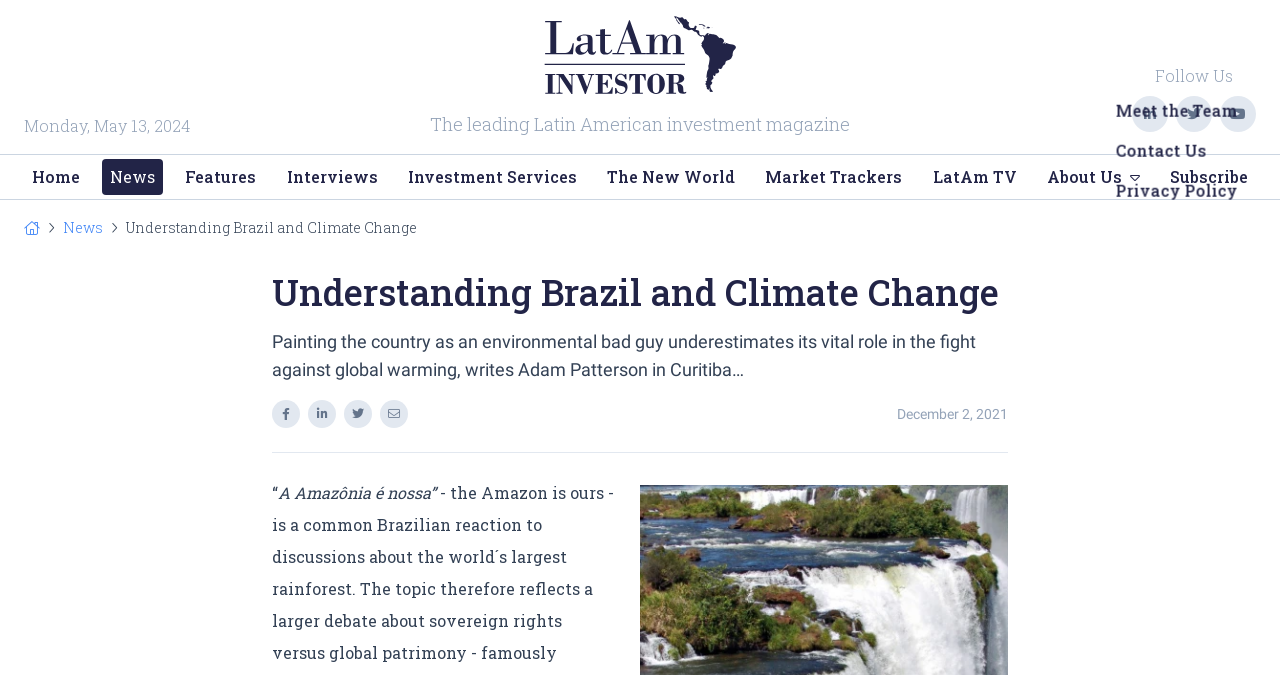Can you pinpoint the bounding box coordinates for the clickable element required for this instruction: "Subscribe to the magazine"? The coordinates should be four float numbers between 0 and 1, i.e., [left, top, right, bottom].

[0.908, 0.235, 0.981, 0.288]